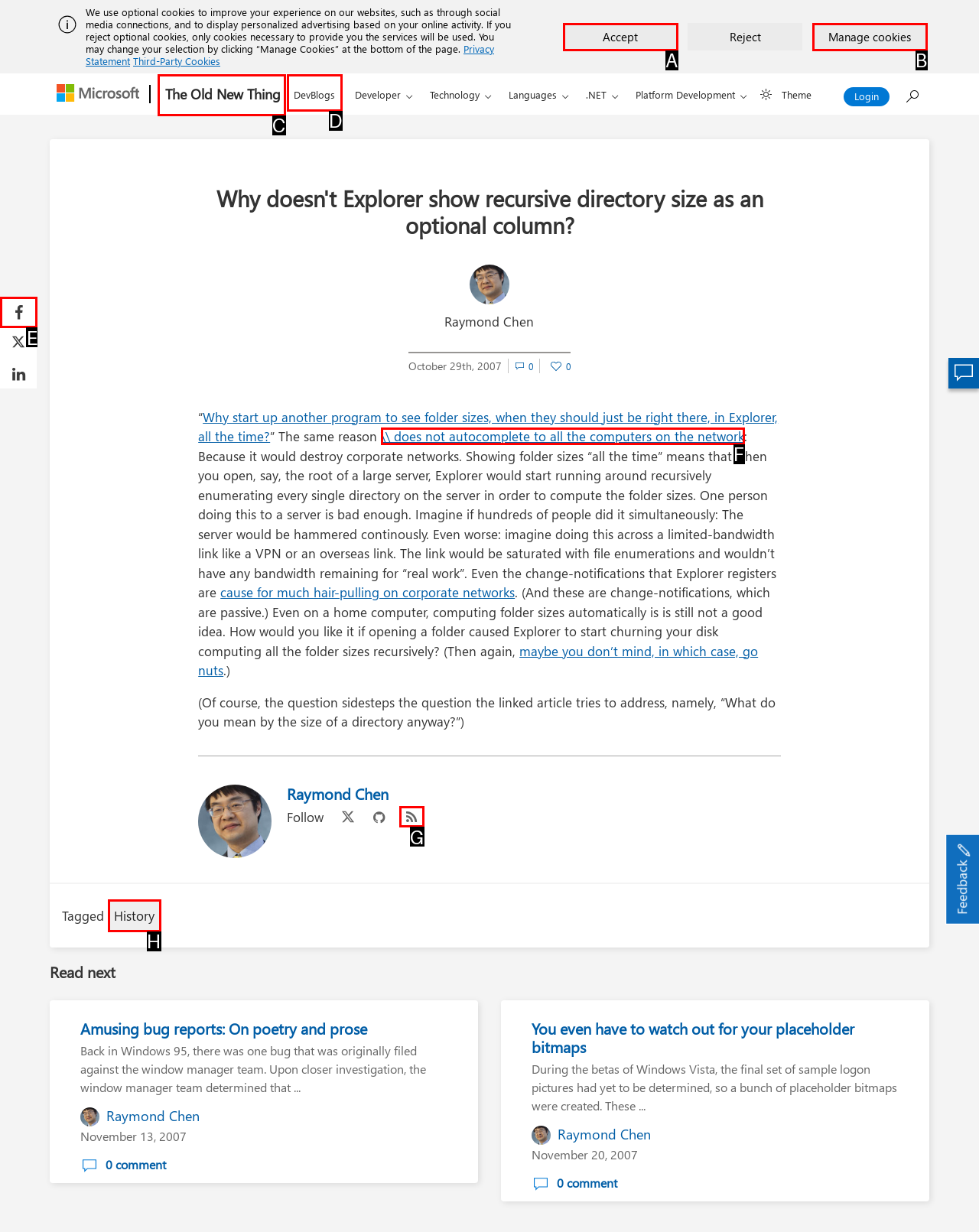Select the letter of the UI element you need to click to complete this task: Share on Facebook.

E